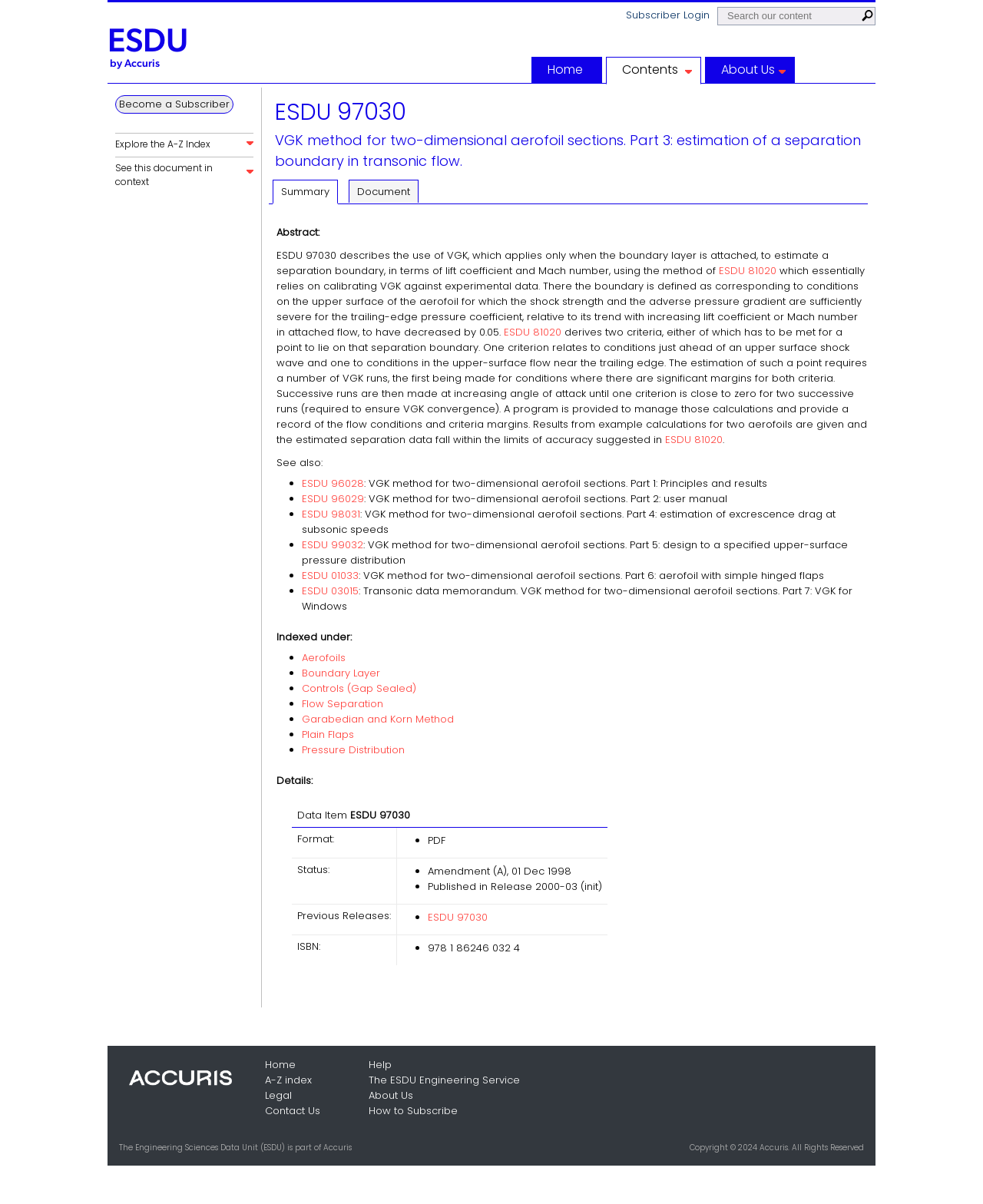Respond with a single word or phrase:
What is the status of ESDU 97030?

Amendment (A)